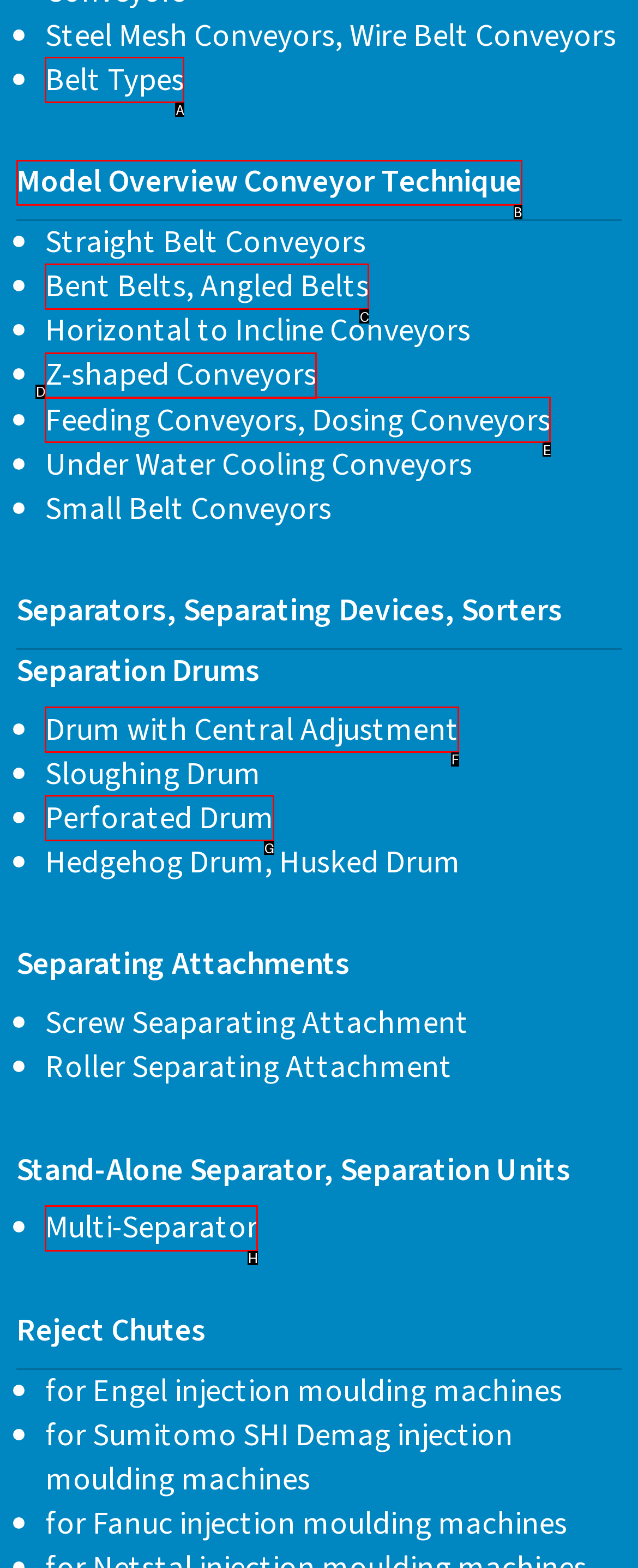Pick the right letter to click to achieve the task: View Model Overview Conveyor Technique
Answer with the letter of the correct option directly.

B